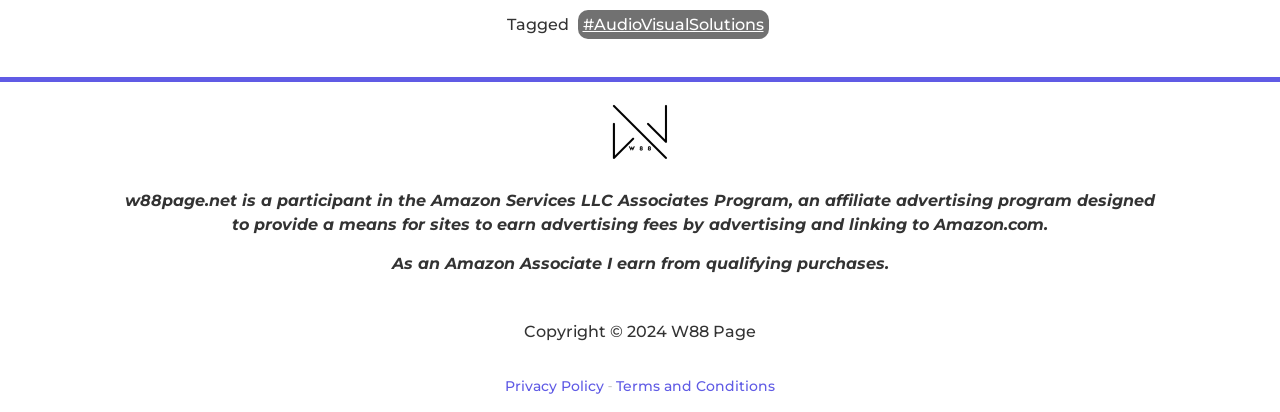Respond to the question below with a single word or phrase:
How many links are at the bottom of the page?

3